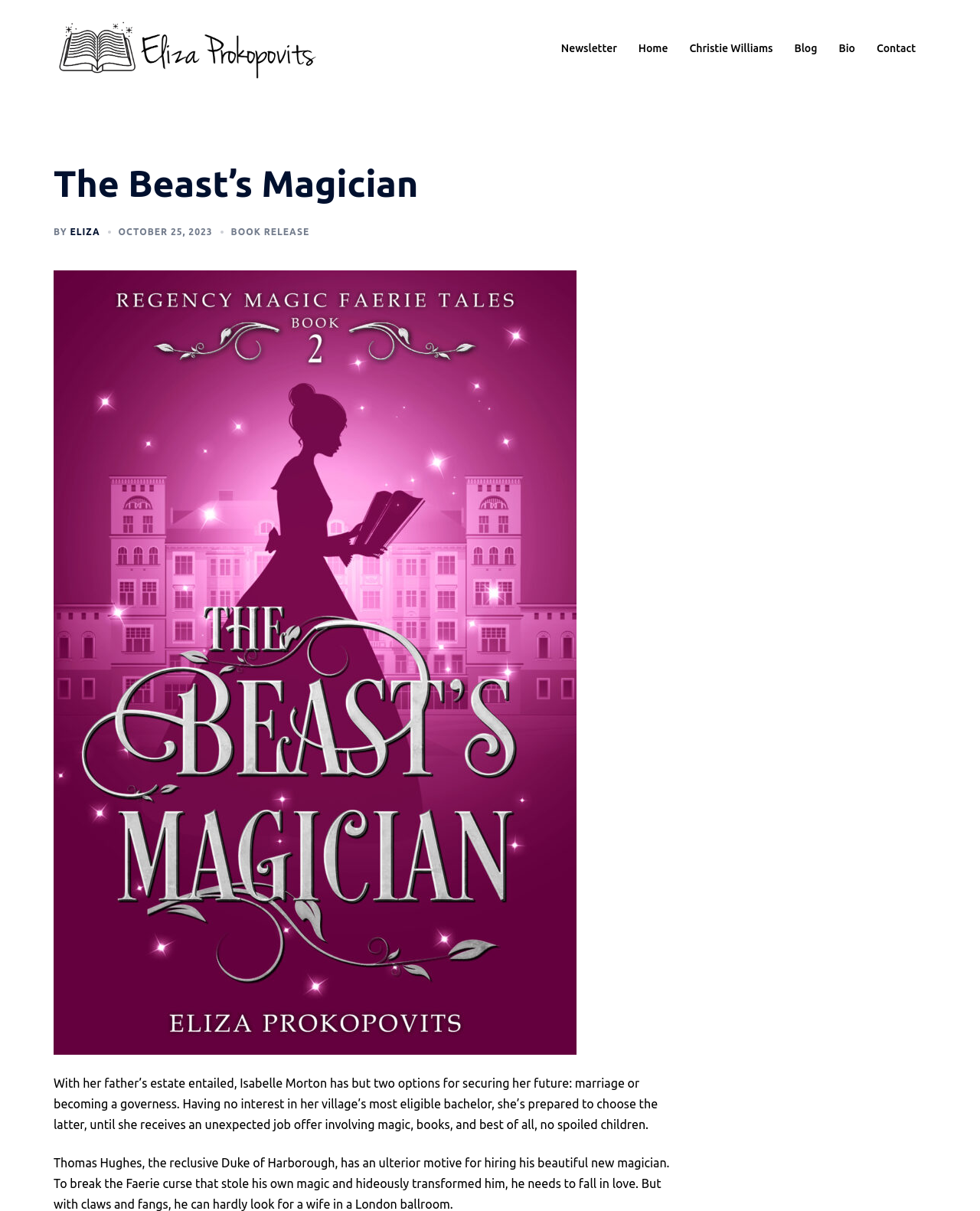What is the release date of the book?
Please give a detailed and thorough answer to the question, covering all relevant points.

The webpage has a link 'OCTOBER 25, 2023' which is part of the header, indicating the release date of the book.